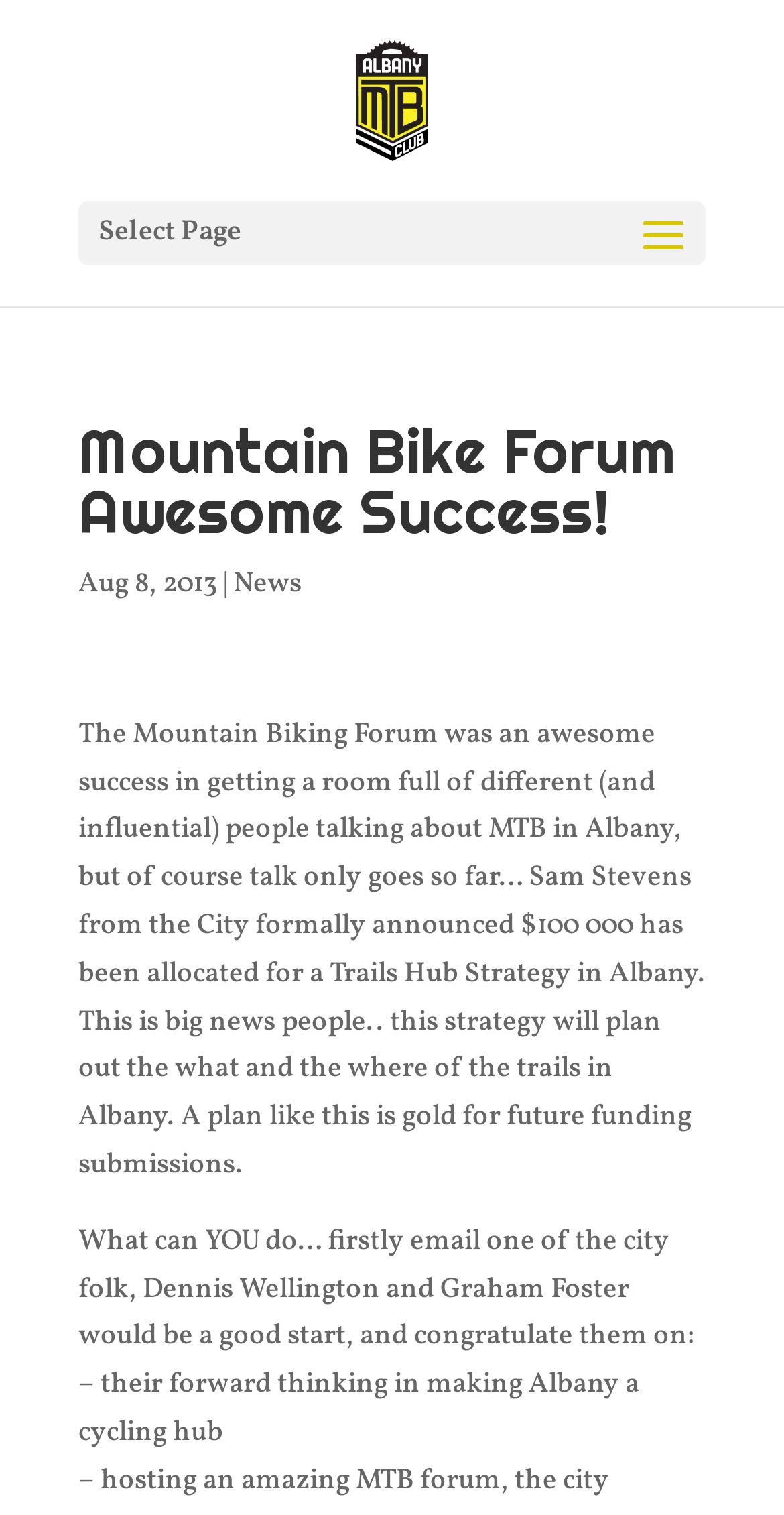Given the description "alt="Albany Mountain Bike Club"", determine the bounding box of the corresponding UI element.

[0.454, 0.053, 0.546, 0.079]